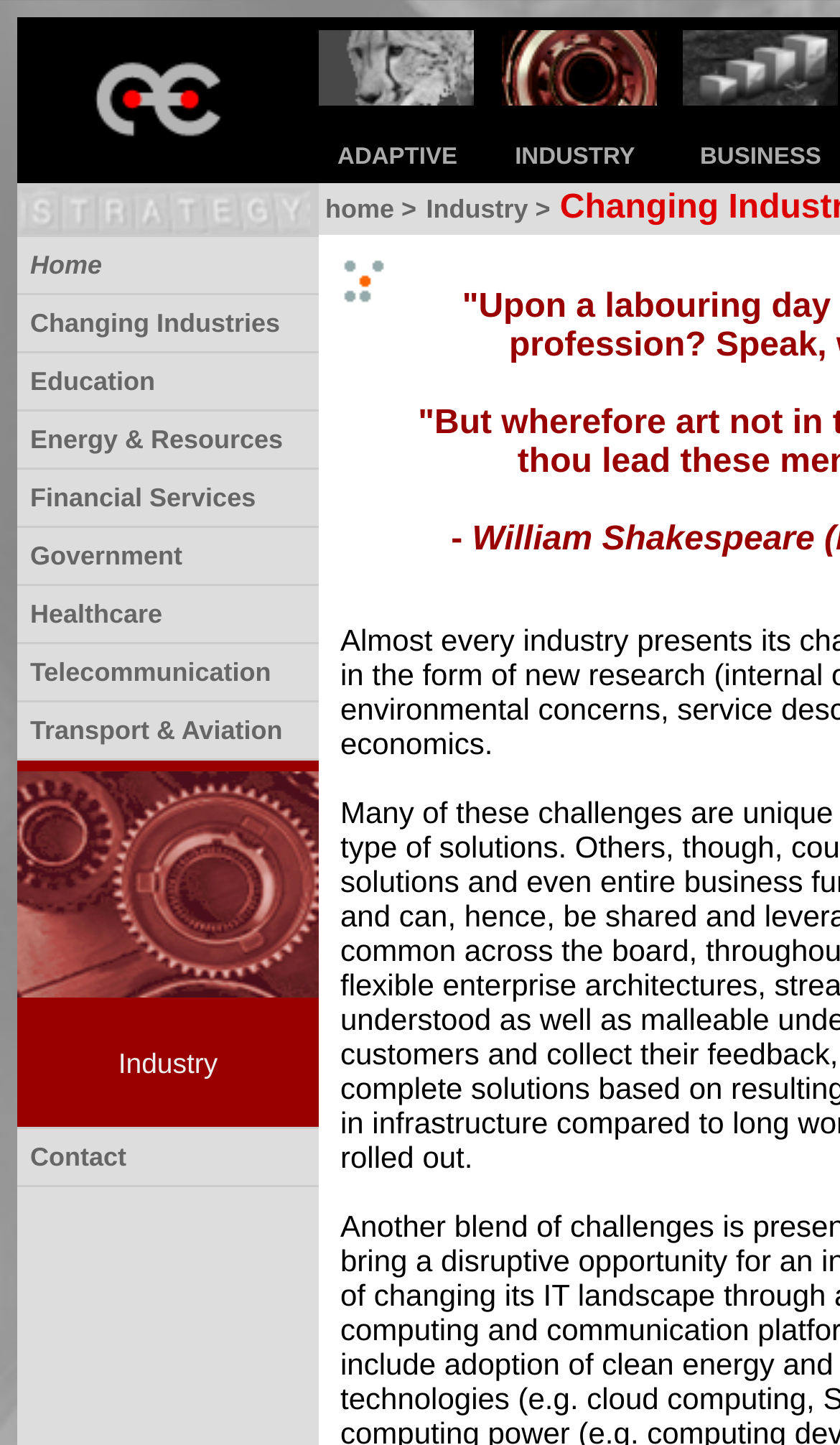Locate the bounding box coordinates of the clickable element to fulfill the following instruction: "View Changing Industries". Provide the coordinates as four float numbers between 0 and 1 in the format [left, top, right, bottom].

[0.036, 0.213, 0.333, 0.234]